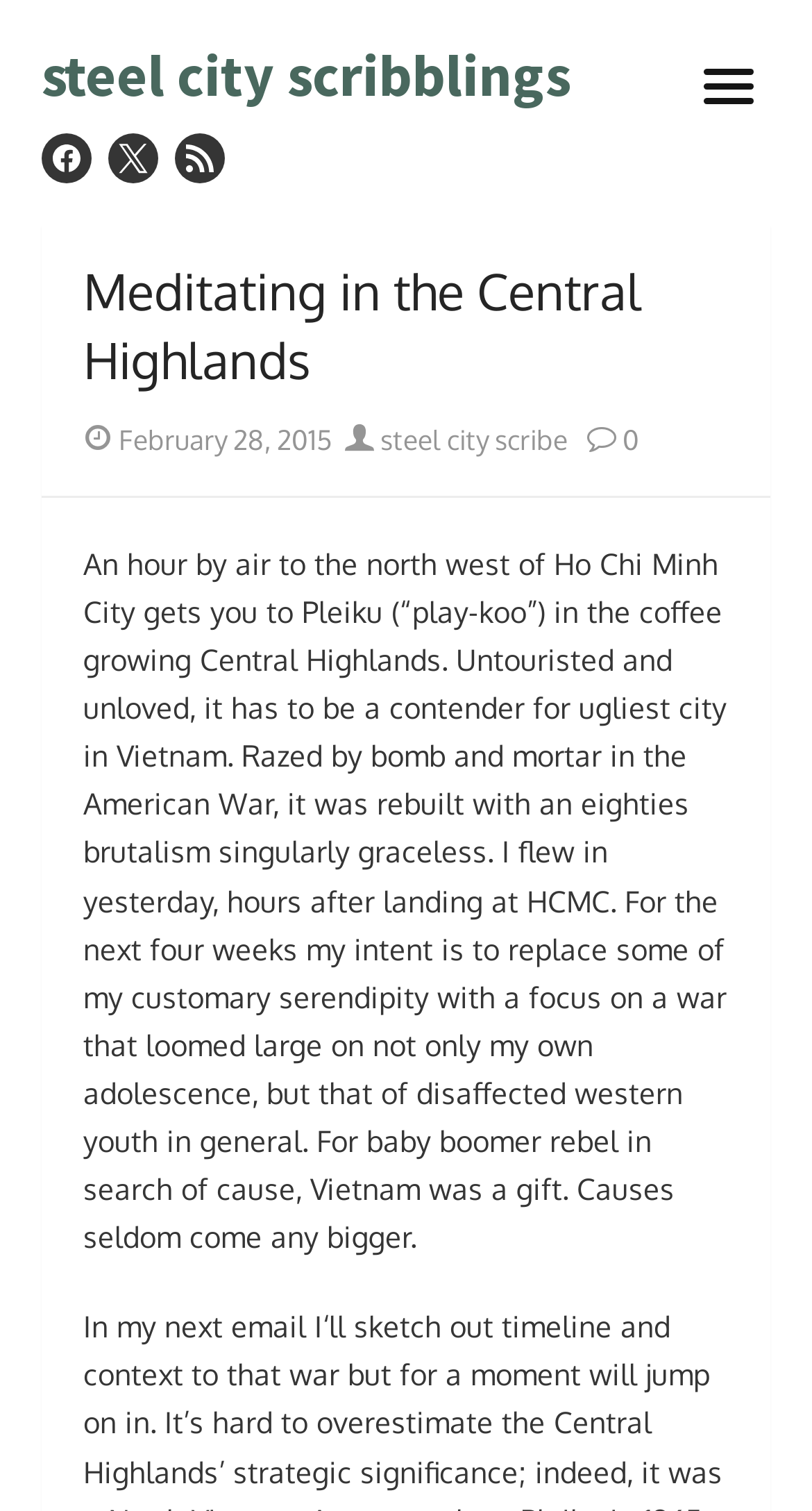What is the author's profession or role?
Please use the image to provide a one-word or short phrase answer.

Writer or scribe